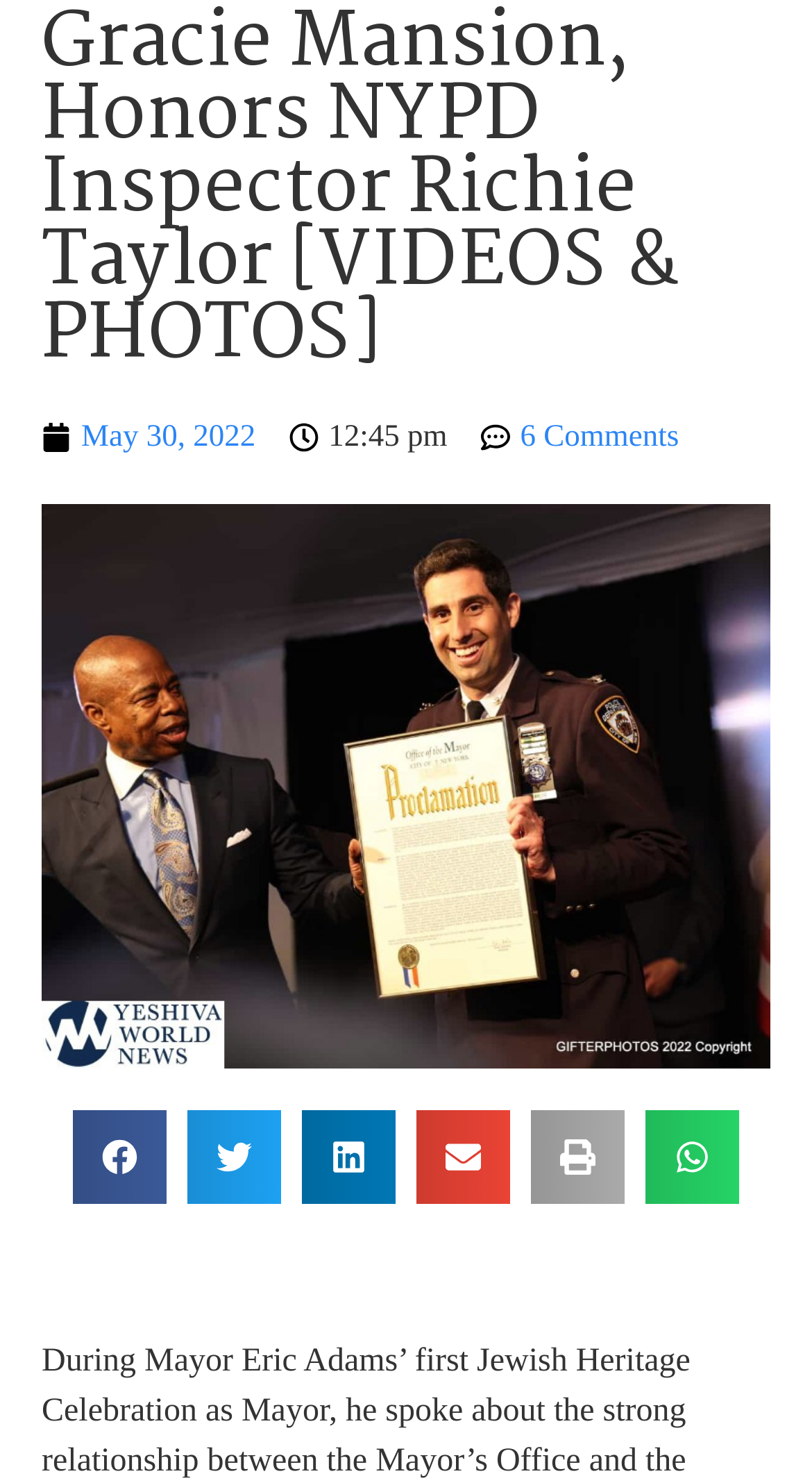Using the element description: "6 Comments", determine the bounding box coordinates. The coordinates should be in the format [left, top, right, bottom], with values between 0 and 1.

[0.592, 0.279, 0.836, 0.311]